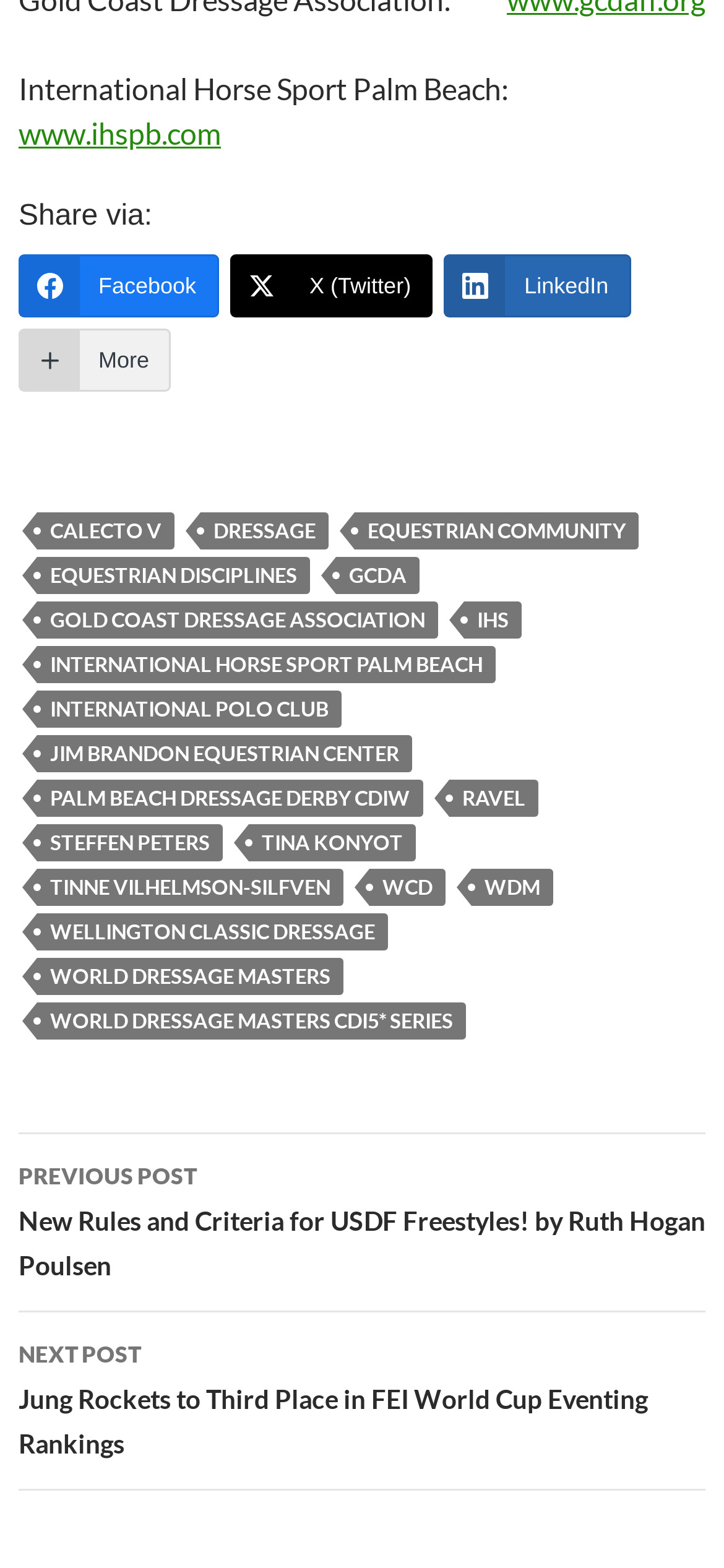Show me the bounding box coordinates of the clickable region to achieve the task as per the instruction: "Visit International Horse Sport Palm Beach website".

[0.026, 0.073, 0.305, 0.096]